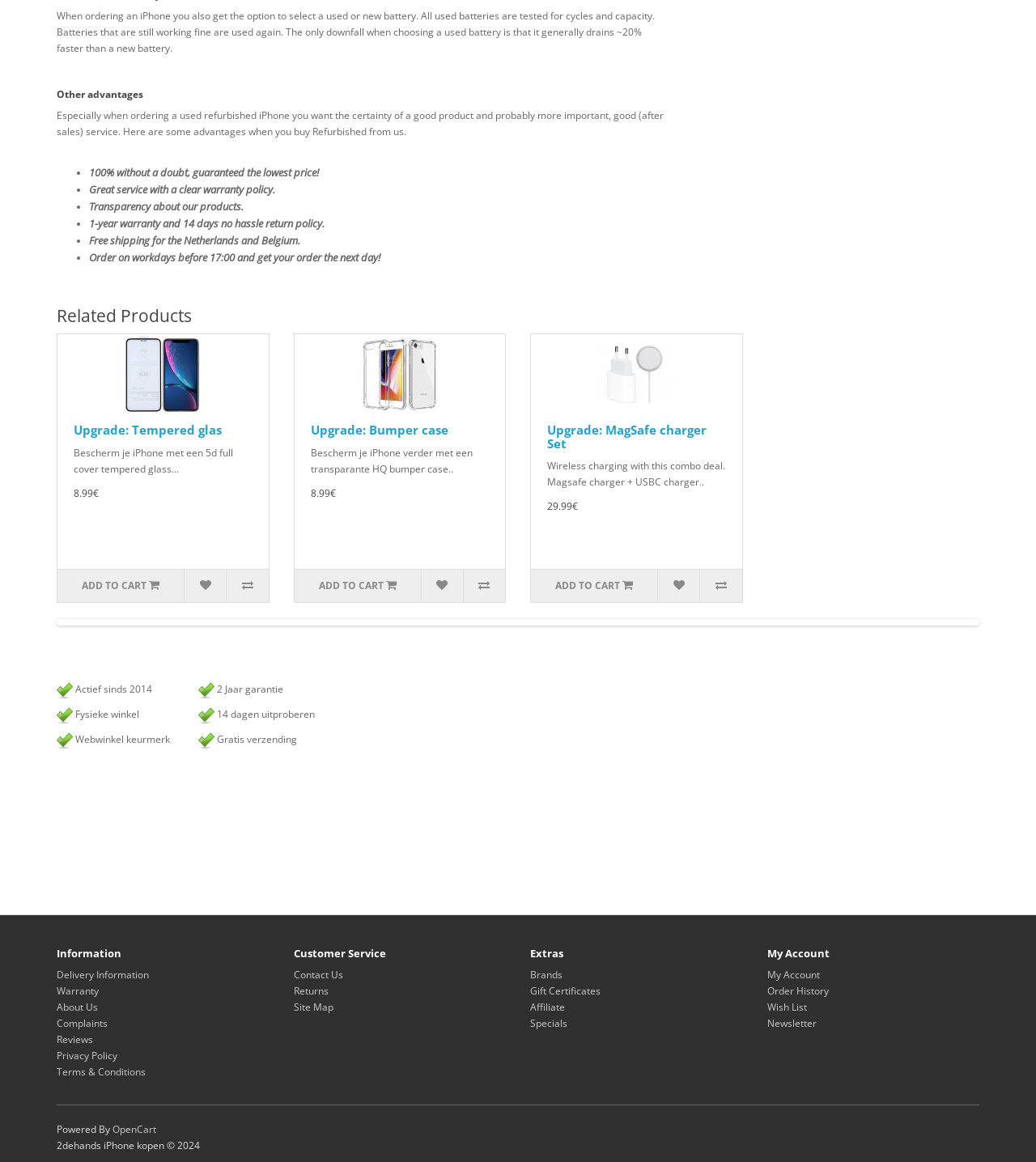Please respond to the question using a single word or phrase:
What is the purpose of the 'ADD TO CART' button?

To add products to cart